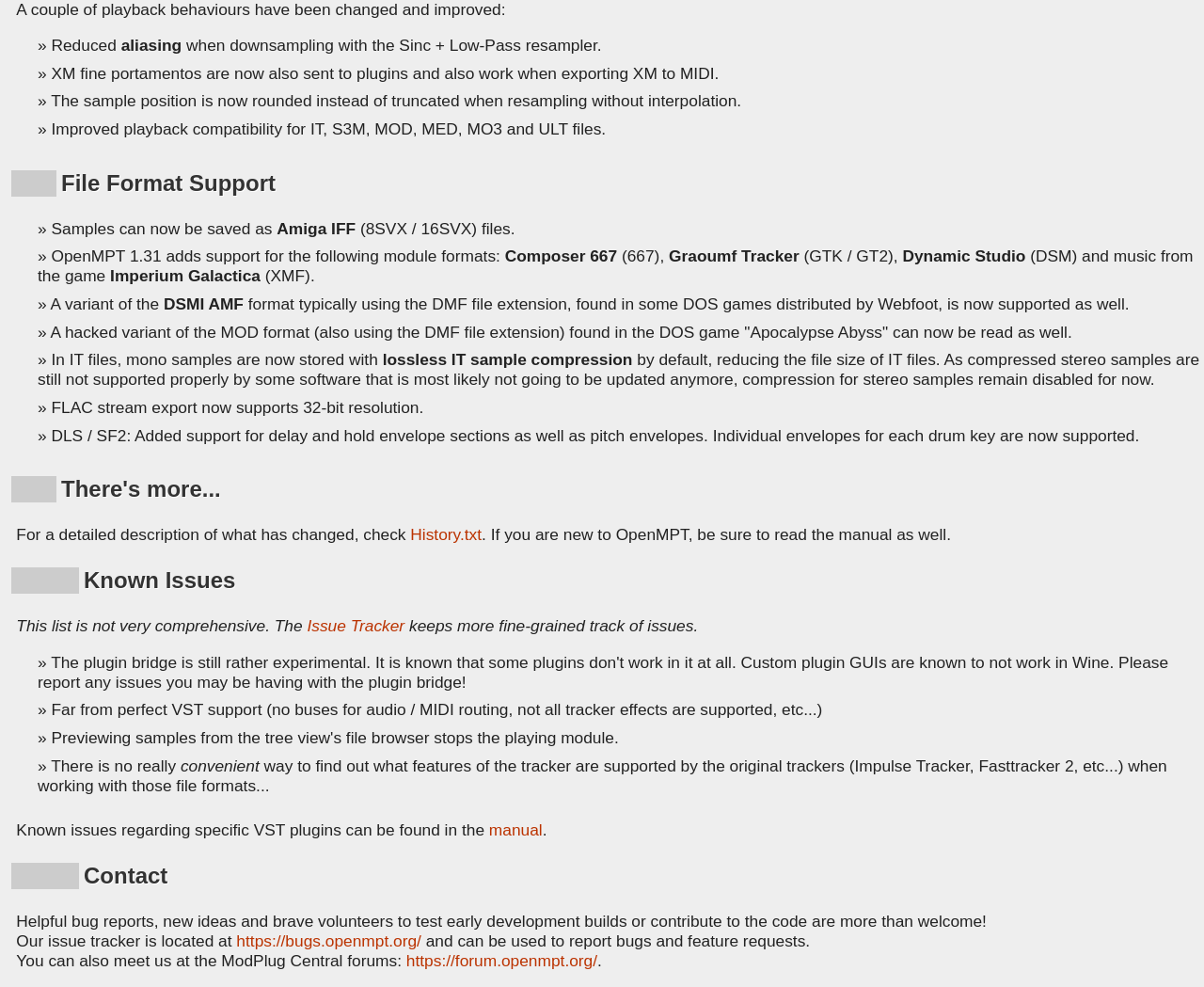Answer the question using only a single word or phrase: 
What is the purpose of the 'History.txt' file?

Detailed description of changes